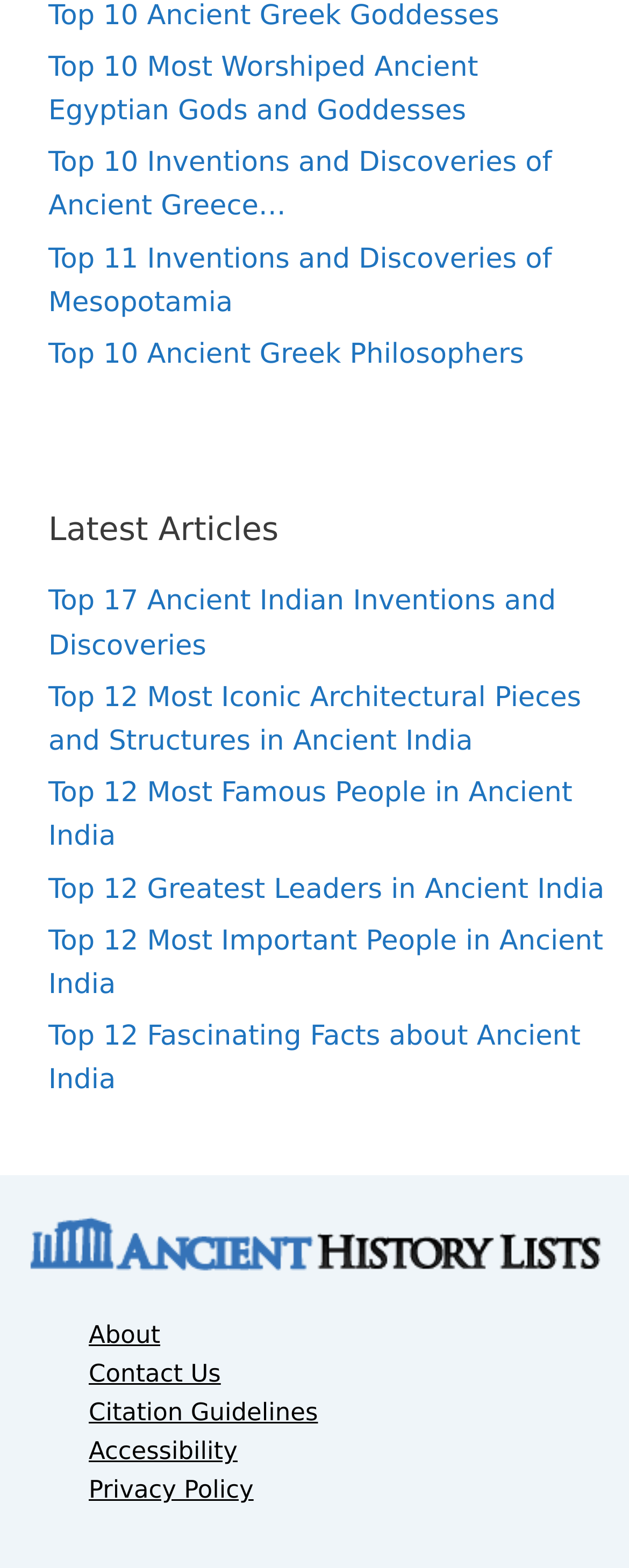Answer this question in one word or a short phrase: How many links are under the 'Latest Articles' heading?

9